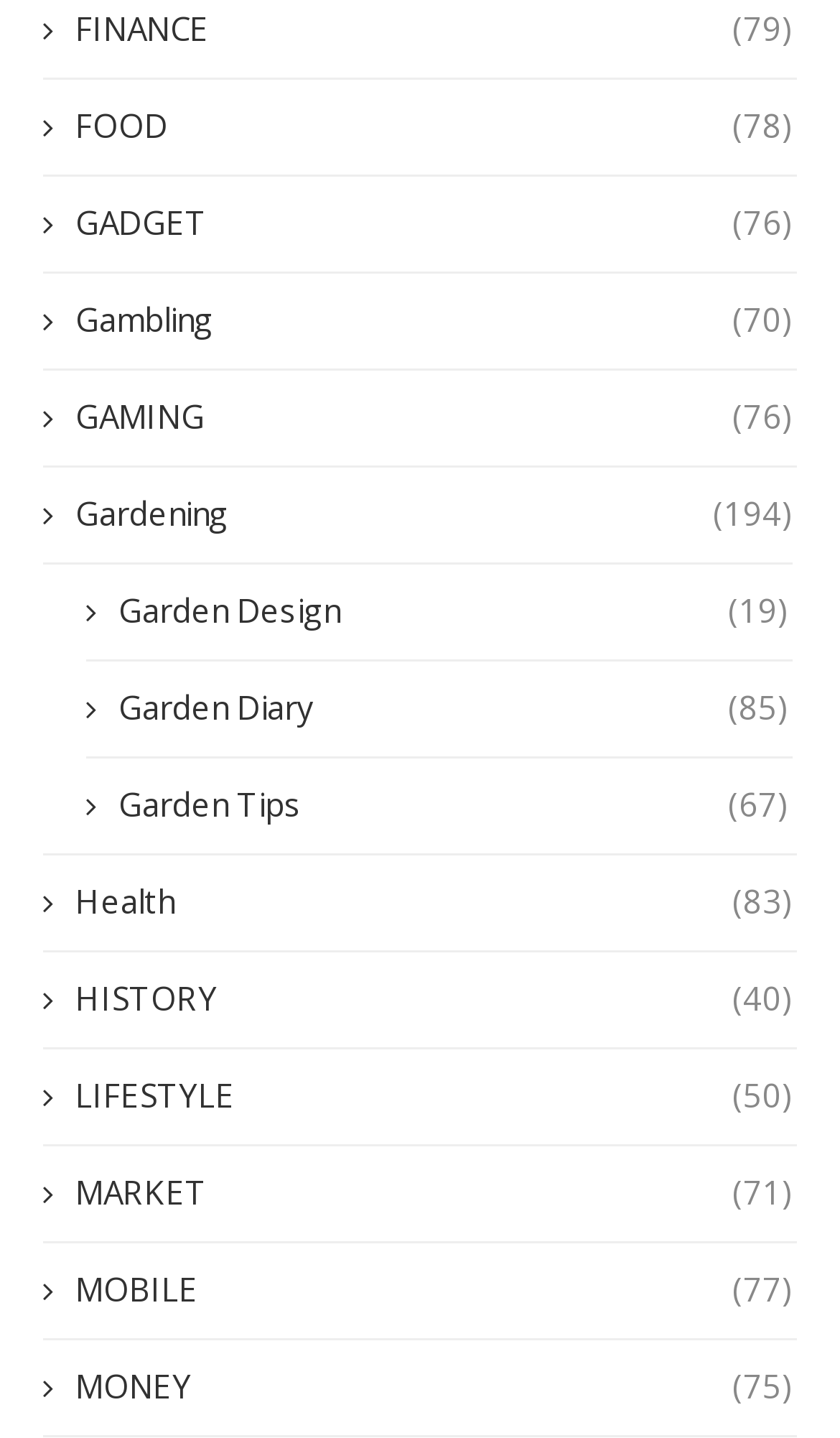Please respond to the question using a single word or phrase:
How many categories are there in total?

12